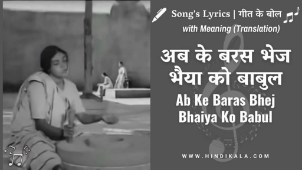Detail every aspect of the image in your caption.

The image showcases a scene from the song "Ab Ke Baras Bhej Bhaiya Ko Babul," featuring the iconic actress Nutan. In this black-and-white still, Nutan is portrayed in a traditional setting, engaging with the music. The caption highlights the title of the song, accompanied by the Hindi text "अब के बरस भेज भैया को बाबुल" alongside its transliteration, inviting viewers to explore the song's lyrics and meaning. The design incorporates musical elements, suggesting a focus on lyrical interpretation and cultural significance. The image connects to the rich tapestry of Hindi cinema and the poignant themes often reflected in its music, particularly during the early 1960s. For further exploration of the song and its details, viewers are encouraged to visit the website mentioned in the lower right corner.